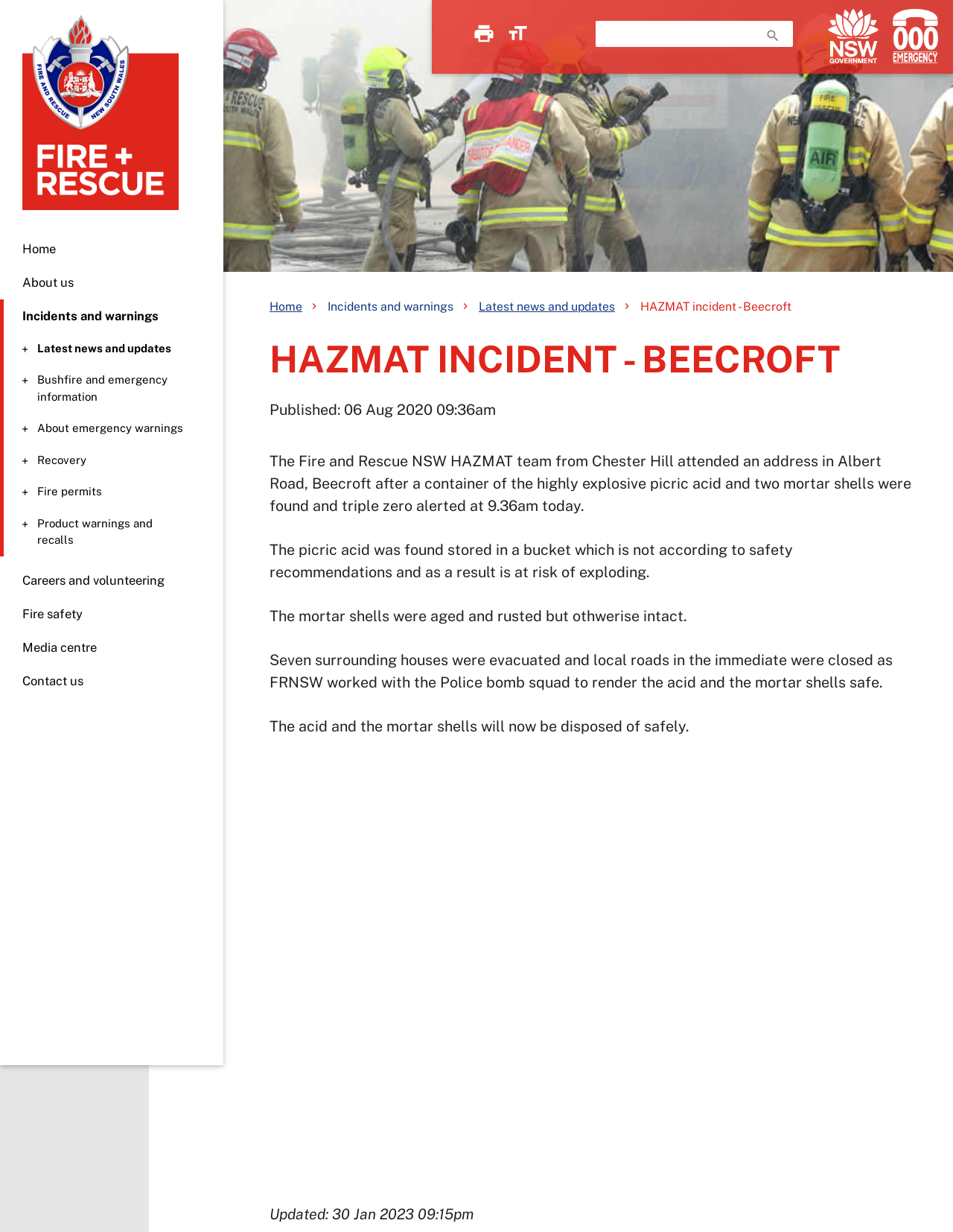How many houses were evacuated?
Could you please answer the question thoroughly and with as much detail as possible?

The text 'Seven surrounding houses were evacuated and local roads in the immediate were closed...' indicates that seven houses were evacuated due to the HAZMAT incident.